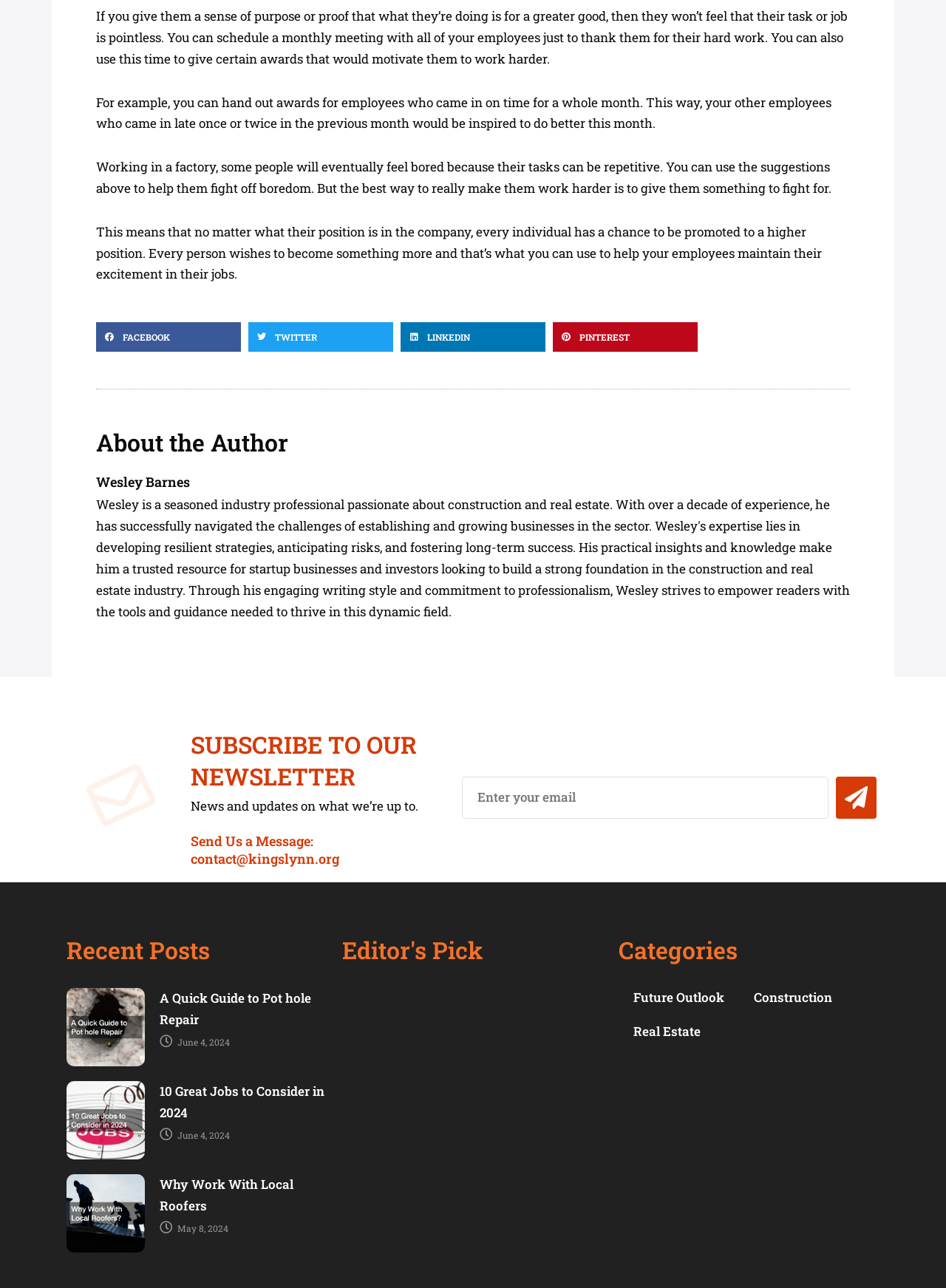Give a concise answer using only one word or phrase for this question:
What is the category of the link 'Future Outlook'?

Categories